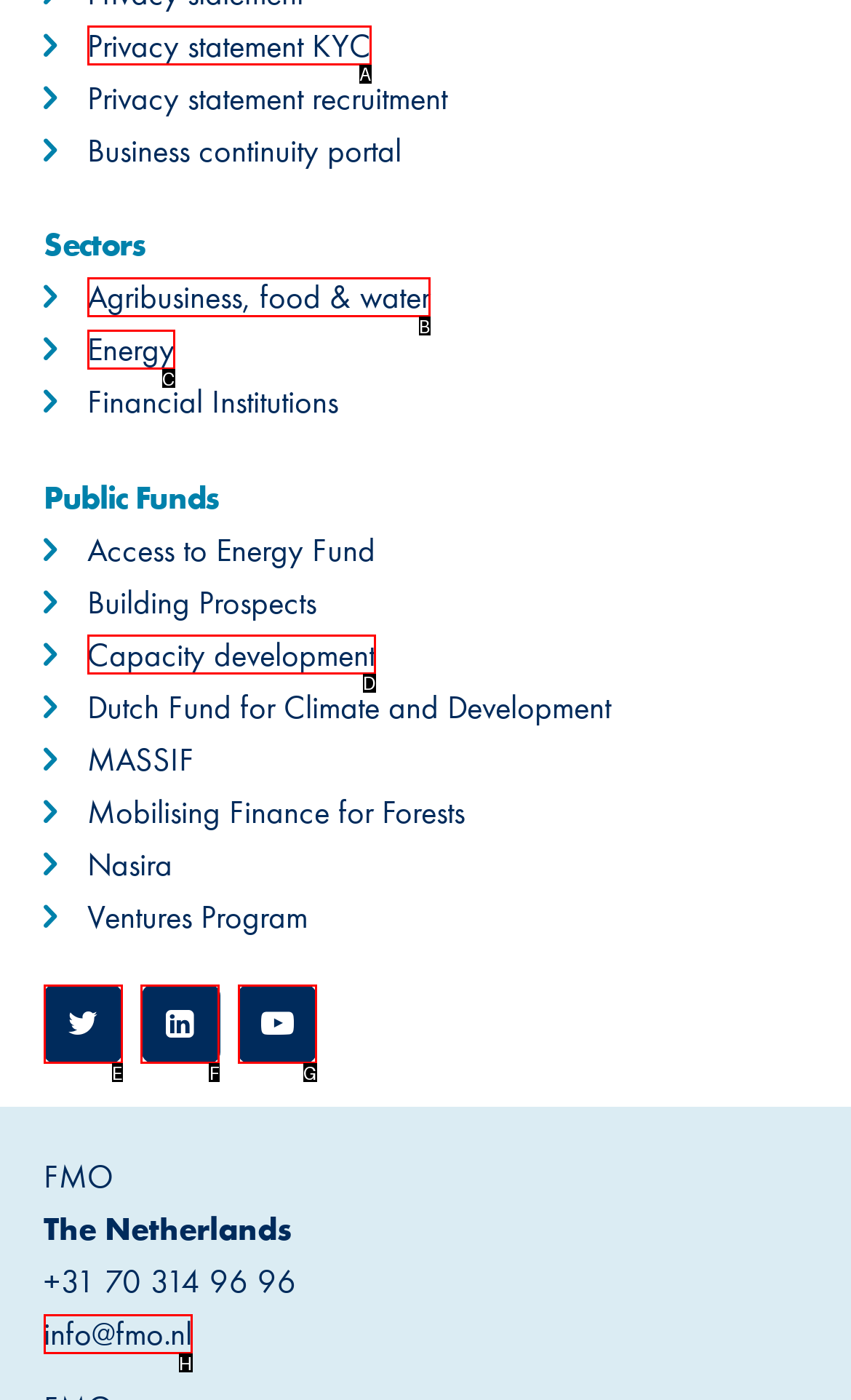Using the given description: Agribusiness, food & water, identify the HTML element that corresponds best. Answer with the letter of the correct option from the available choices.

B